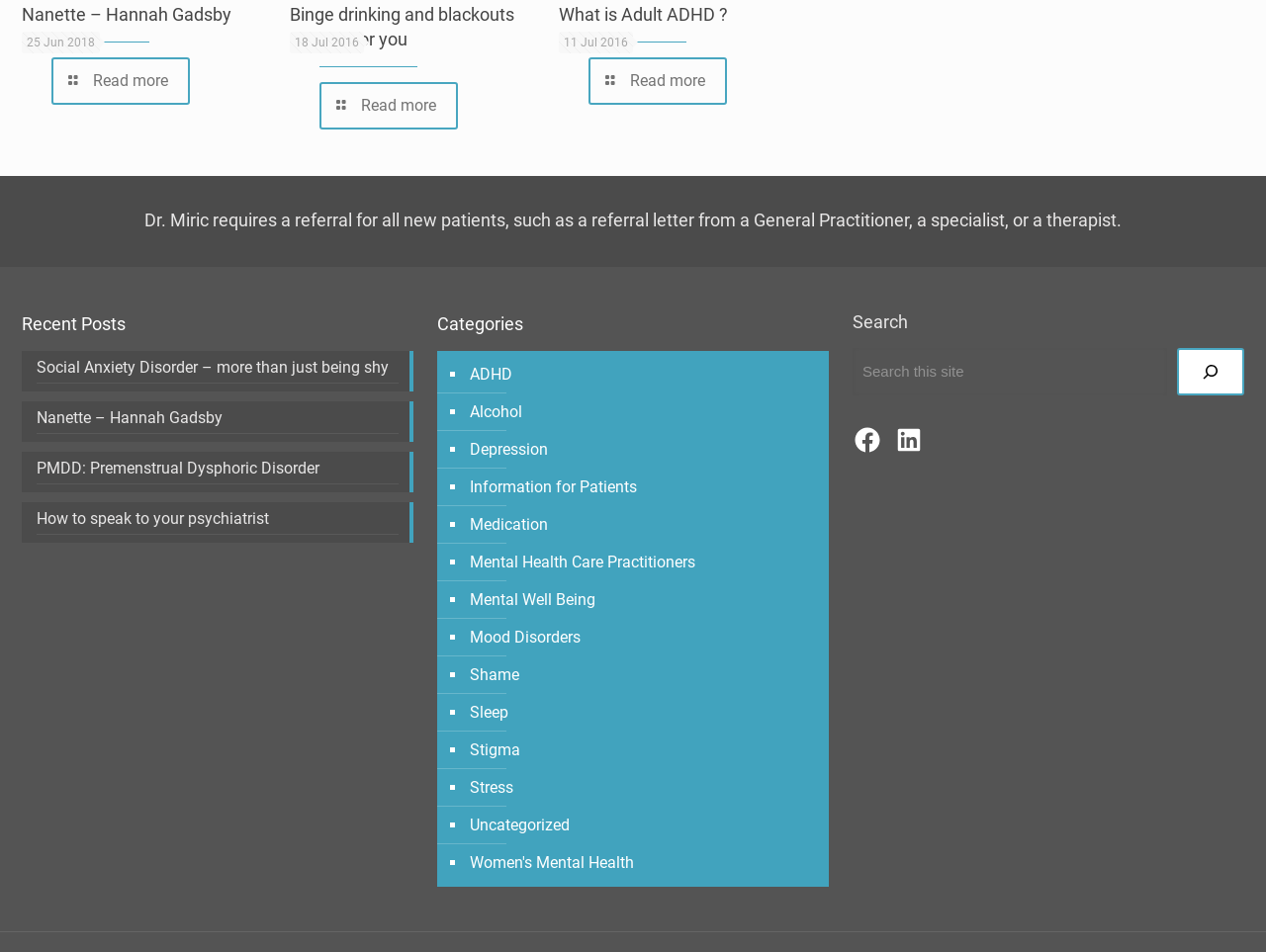Answer succinctly with a single word or phrase:
What is the topic of the post 'What is Adult ADHD?'?

ADHD